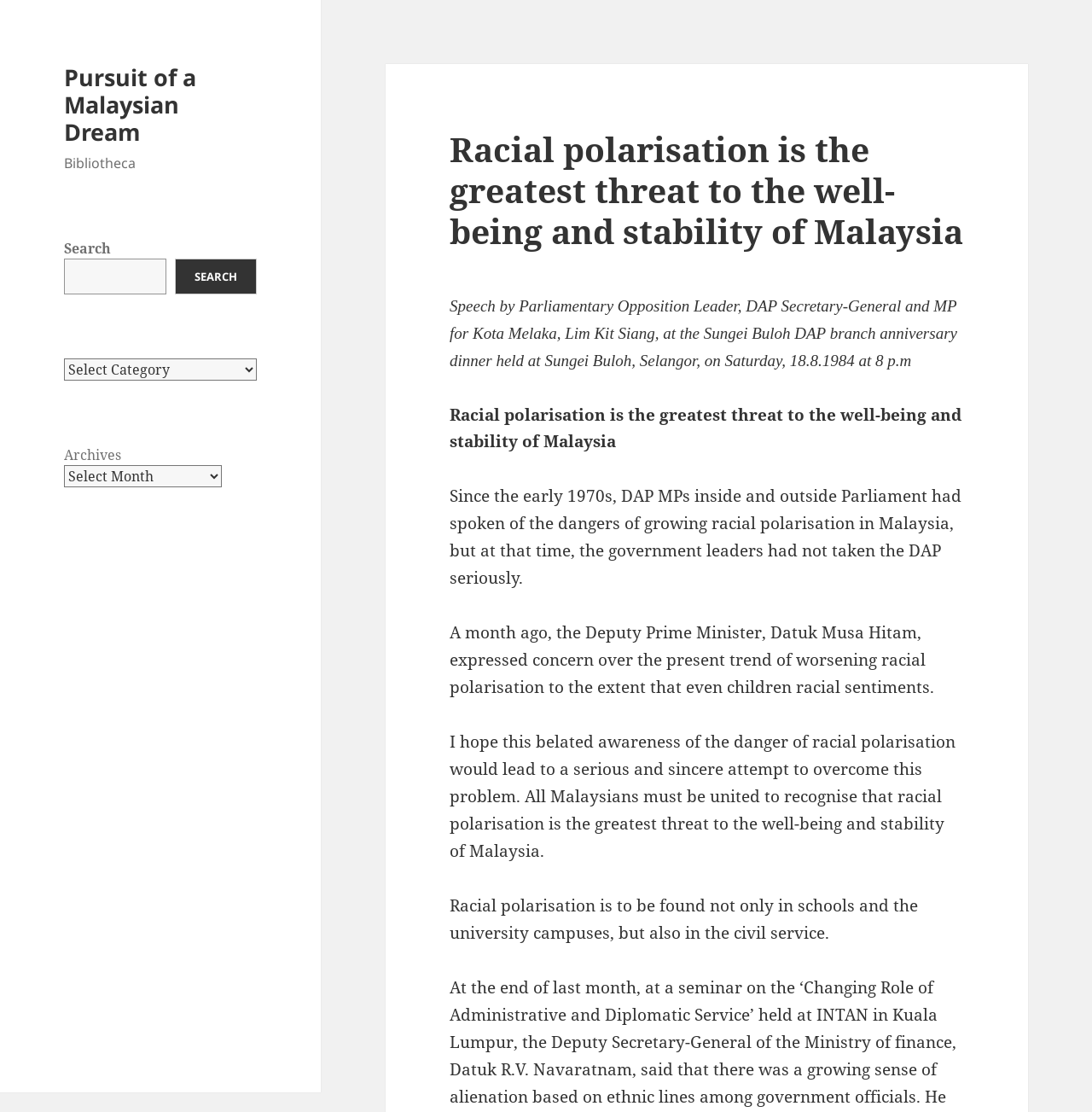Generate an in-depth caption that captures all aspects of the webpage.

The webpage appears to be a blog or article page, with a focus on a speech by Parliamentary Opposition Leader, DAP Secretary-General, and MP for Kota Melaka, Lim Kit Siang. 

At the top of the page, there is a link to "Pursuit of a Malaysian Dream" and a static text "Bibliotheca". Below these elements, there is a search bar with a search button and a text "Search". 

To the right of the search bar, there are three dropdown menus: "Categories", "Archives", and another "Archives" menu. 

The main content of the page is a speech transcript, which is divided into several paragraphs. The speech title "Racial polarisation is the greatest threat to the well-being and stability of Malaysia" is displayed prominently at the top of the content area. 

The speech transcript is quite long, covering topics such as the dangers of racial polarisation in Malaysia, the government's response to the issue, and the need for unity among Malaysians to overcome this problem. The text is organized into several paragraphs, with no images or other multimedia elements present.